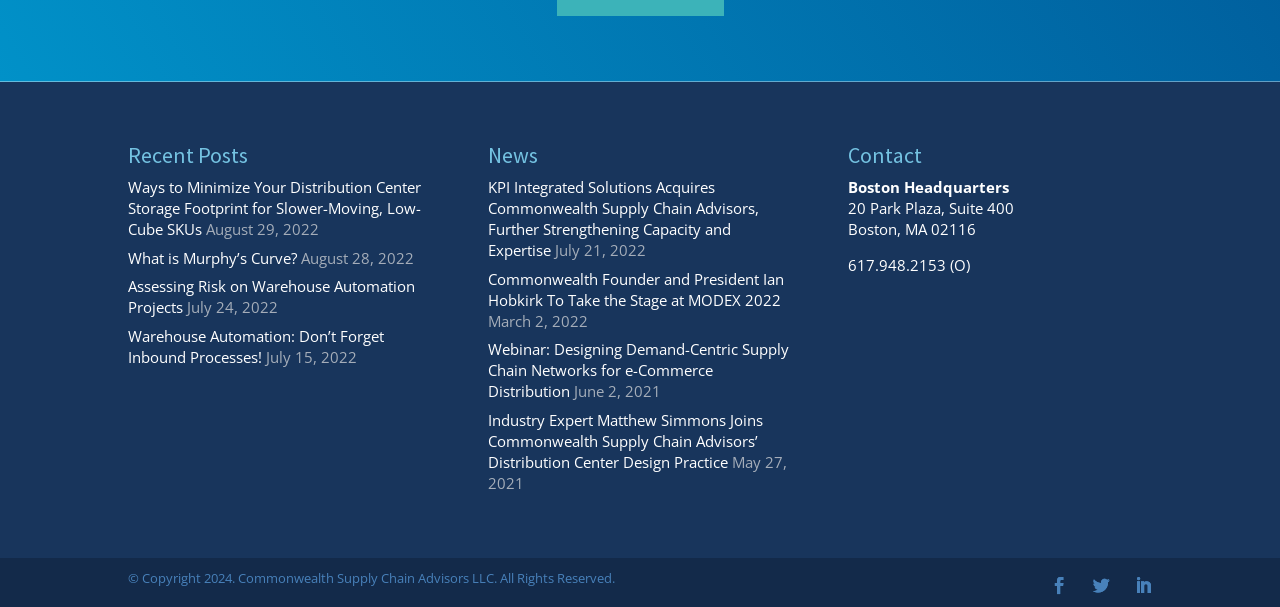Please give the bounding box coordinates of the area that should be clicked to fulfill the following instruction: "Contact Boston Headquarters". The coordinates should be in the format of four float numbers from 0 to 1, i.e., [left, top, right, bottom].

[0.663, 0.292, 0.788, 0.325]